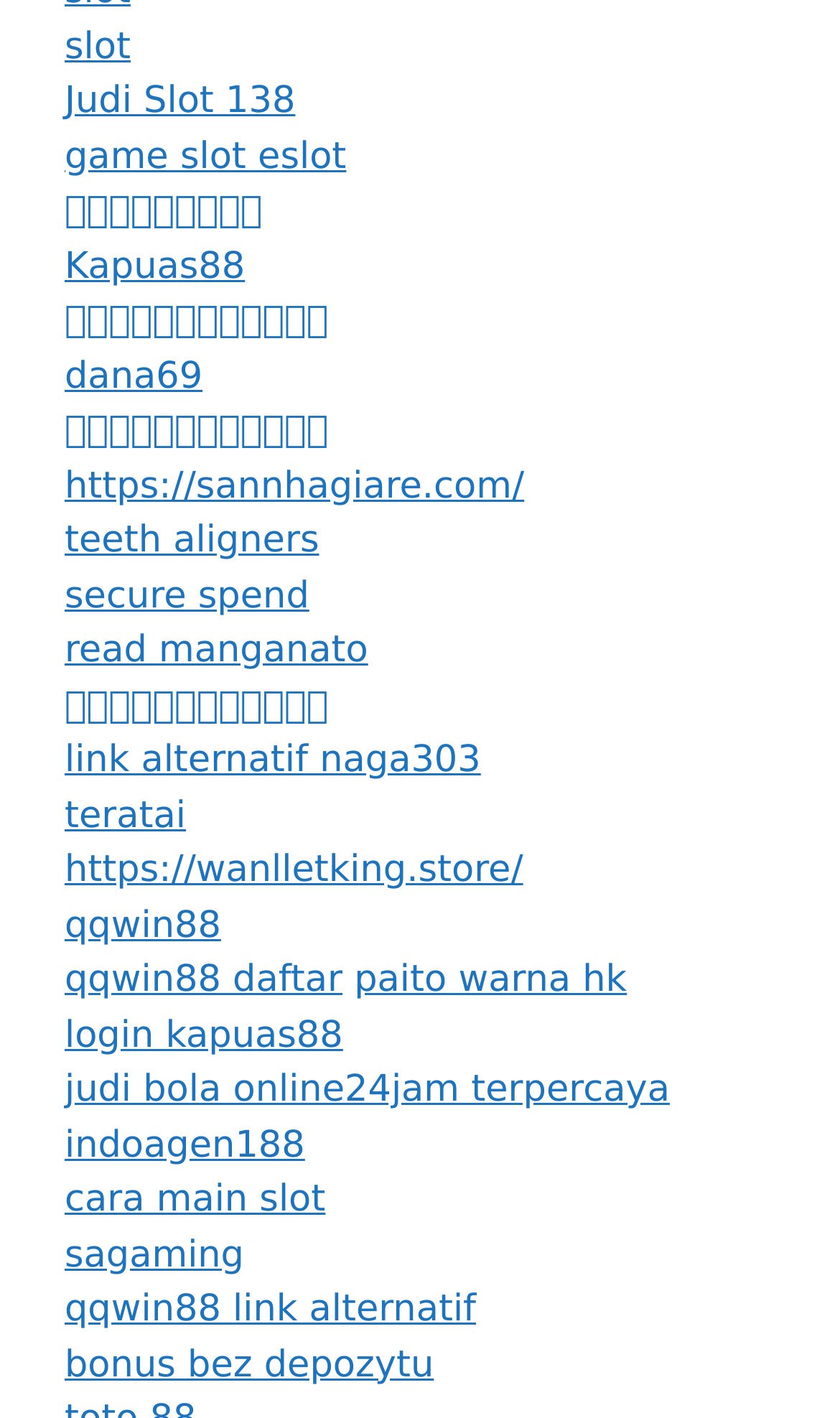Identify the bounding box coordinates of the element to click to follow this instruction: 'Click on Judi Slot 138'. Ensure the coordinates are four float values between 0 and 1, provided as [left, top, right, bottom].

[0.077, 0.056, 0.352, 0.087]